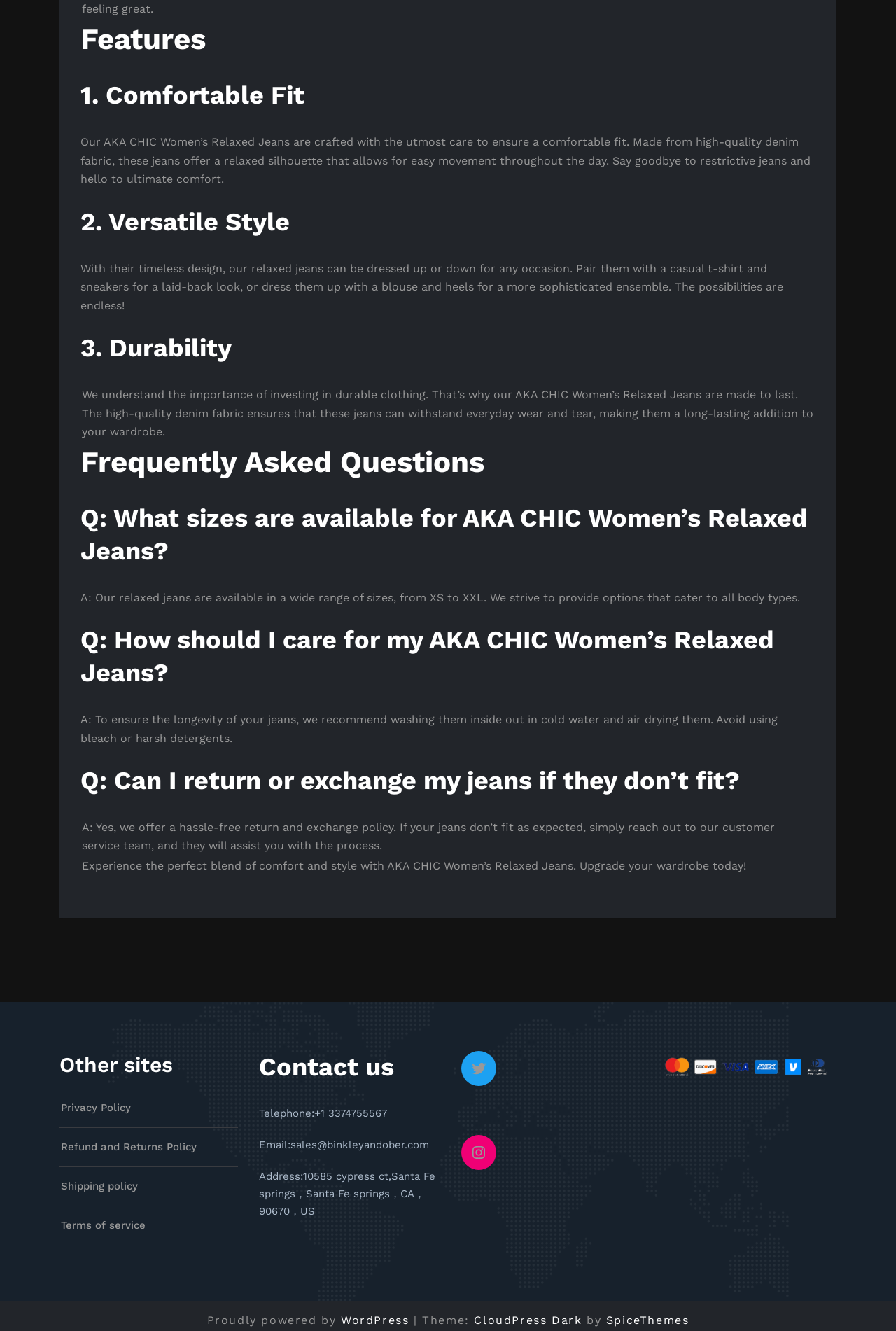Determine the bounding box coordinates of the clickable region to carry out the instruction: "Click on 'Privacy Policy'".

[0.068, 0.827, 0.146, 0.837]